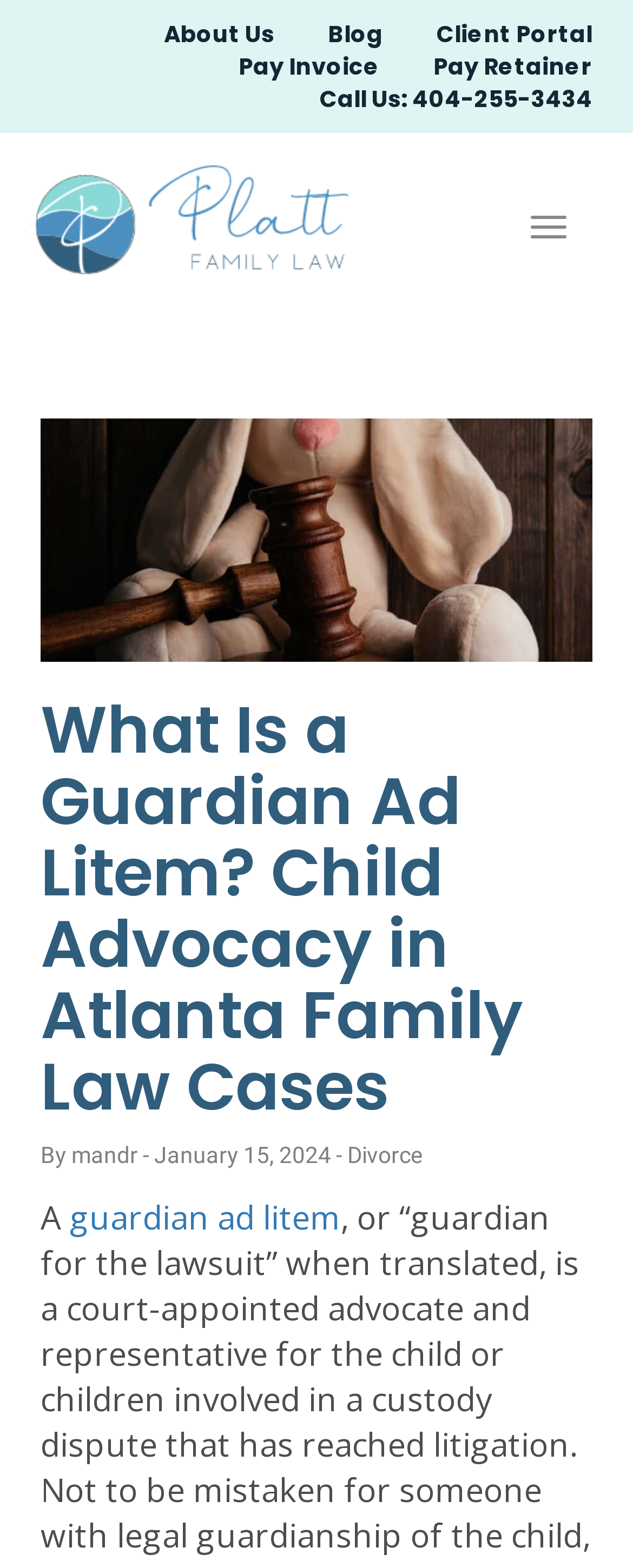Please identify and generate the text content of the webpage's main heading.

What Is a Guardian Ad Litem? Child Advocacy in Atlanta Family Law Cases